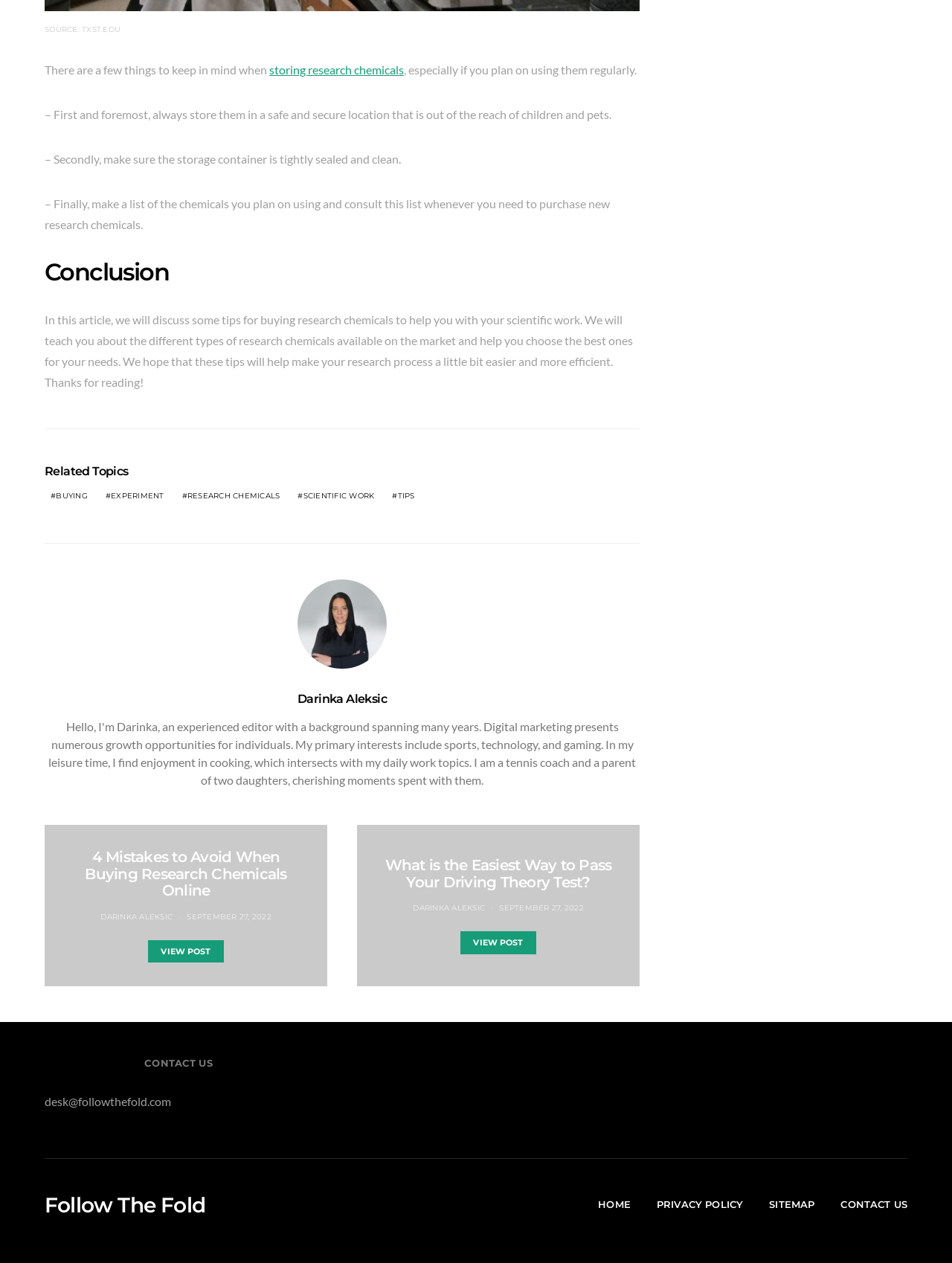Locate the bounding box coordinates of the element that needs to be clicked to carry out the instruction: "Click on 'storing research chemicals'". The coordinates should be given as four float numbers ranging from 0 to 1, i.e., [left, top, right, bottom].

[0.283, 0.05, 0.424, 0.061]